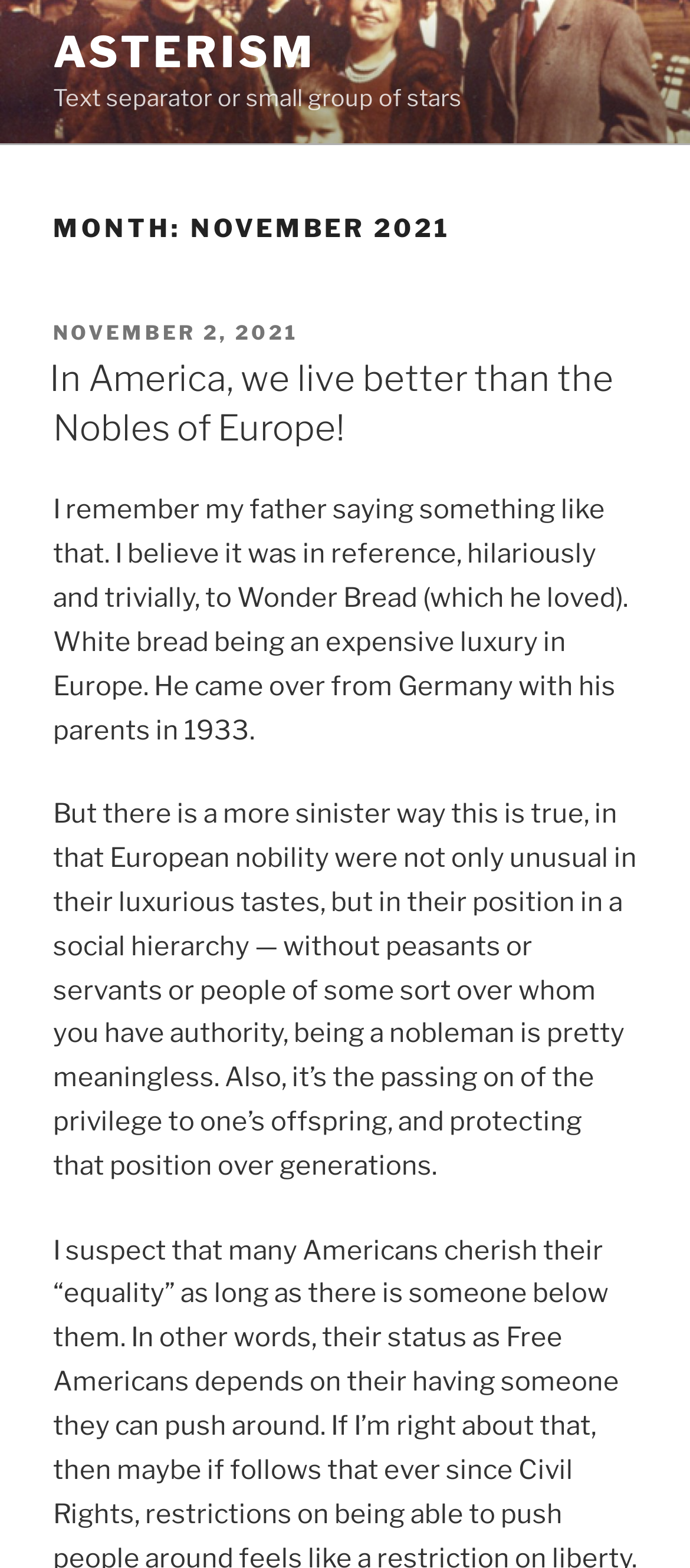Refer to the image and provide a thorough answer to this question:
What is the social hierarchy mentioned in the post?

I found the answer by reading the text 'But there is a more sinister way this is true, in that European nobility were not only unusual in their luxurious tastes, but in their position in a social hierarchy — without peasants or servants or people of some sort over whom you have authority, being a nobleman is pretty meaningless.' which mentions the social hierarchy of nobility and peasants.